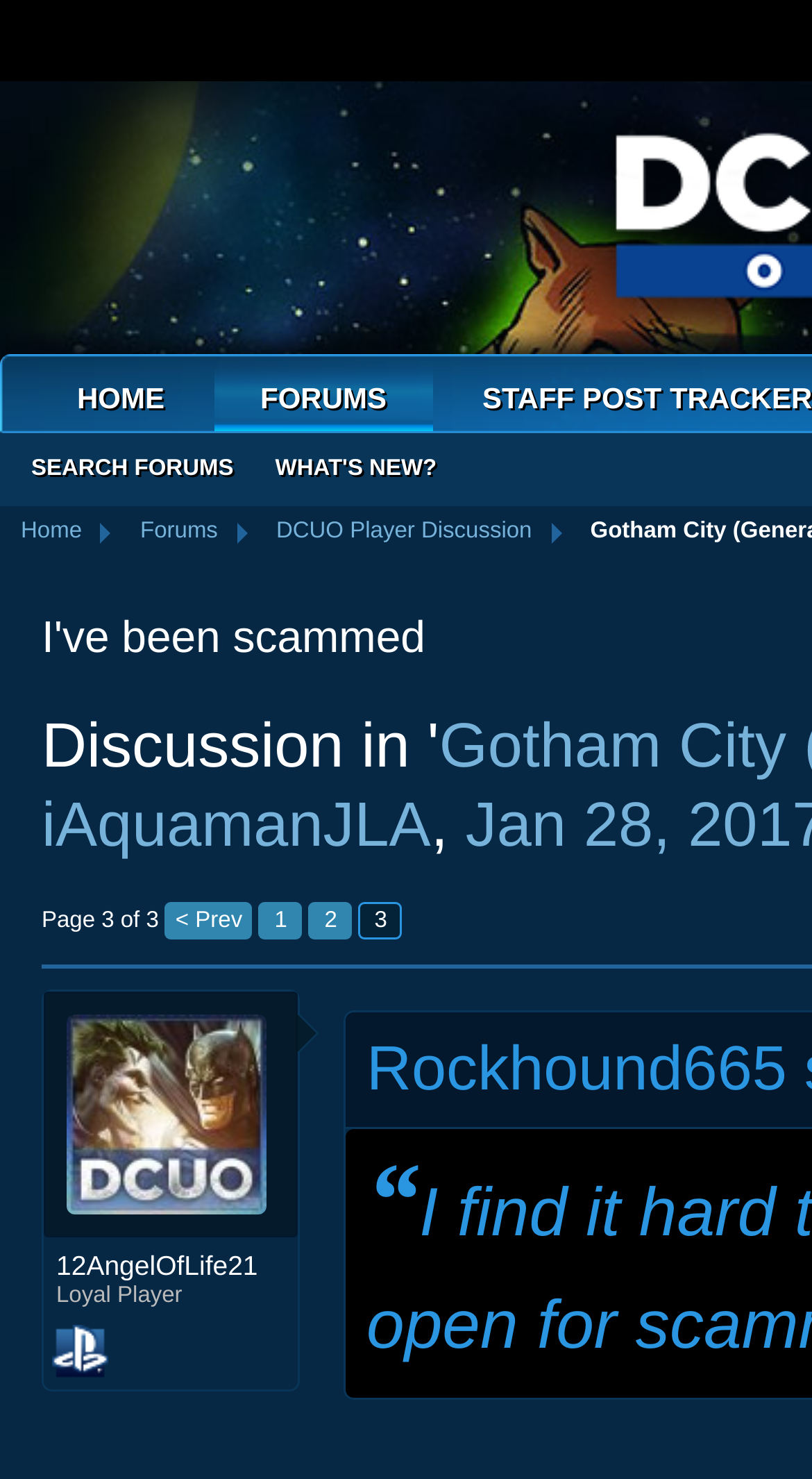Determine the bounding box coordinates of the area to click in order to meet this instruction: "go to home page".

[0.0, 0.342, 0.127, 0.376]